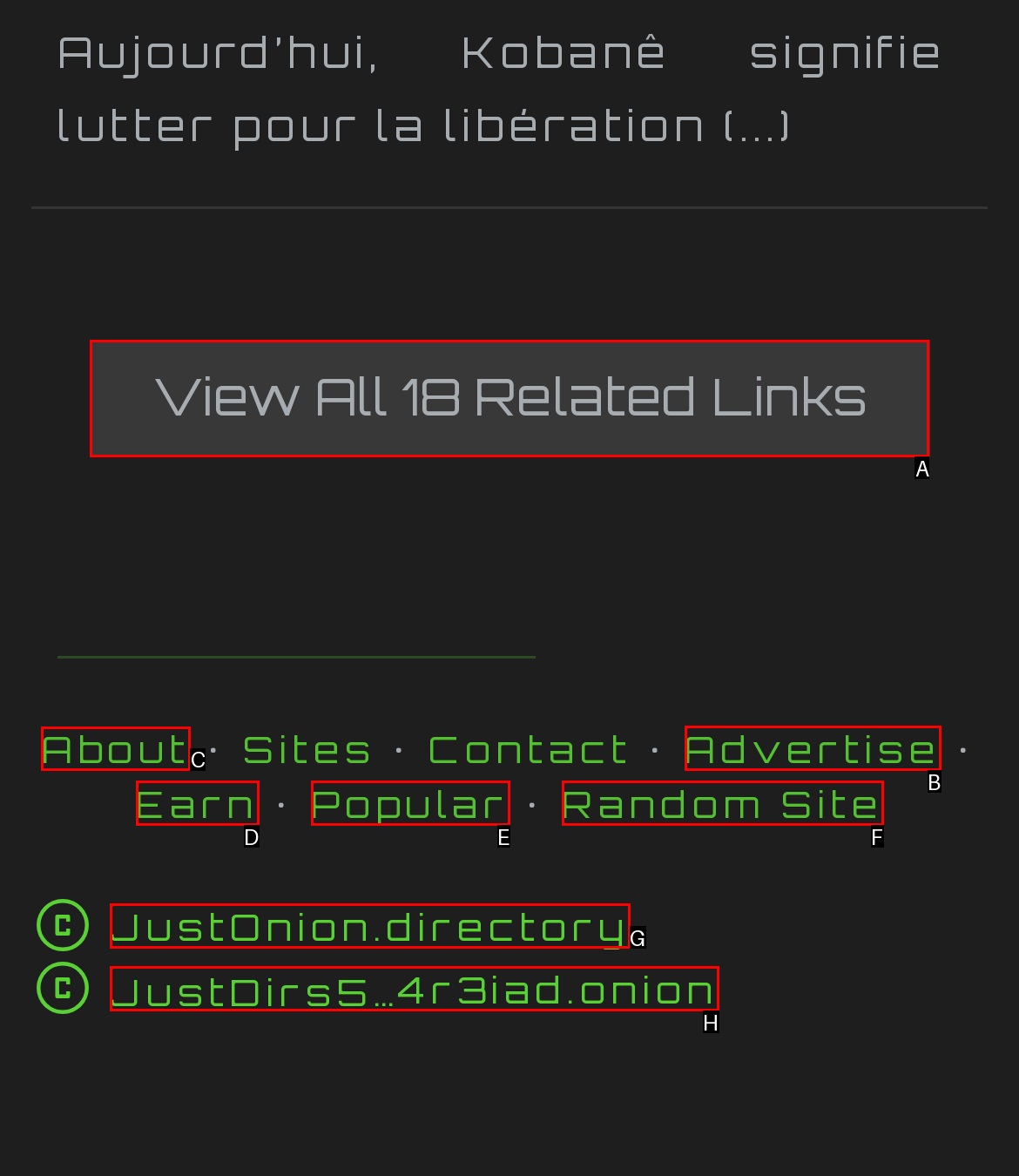Which HTML element should be clicked to complete the task: Go to About page? Answer with the letter of the corresponding option.

C